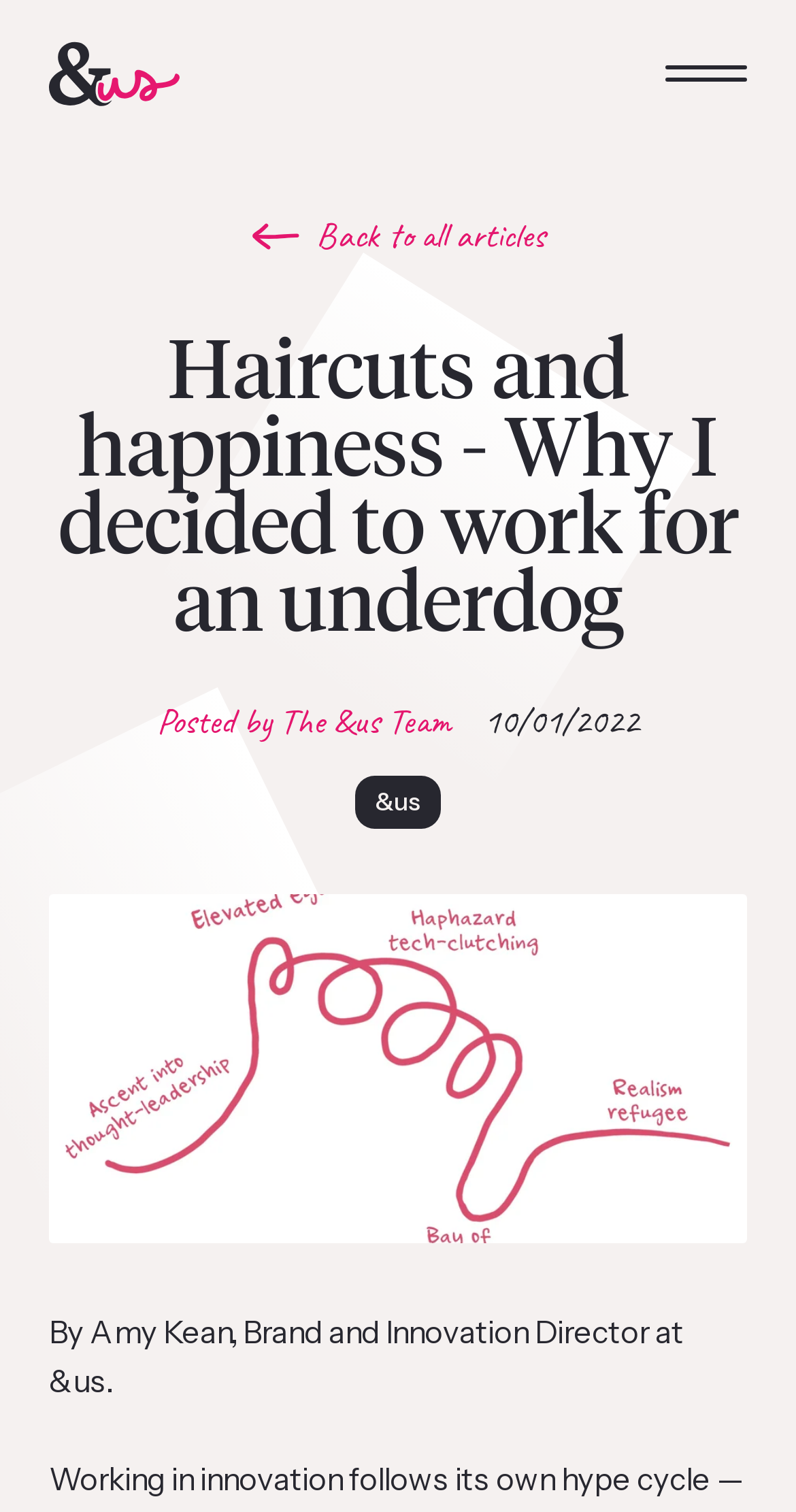Could you locate the bounding box coordinates for the section that should be clicked to accomplish this task: "View the 'About' page".

[0.103, 0.2, 0.897, 0.259]